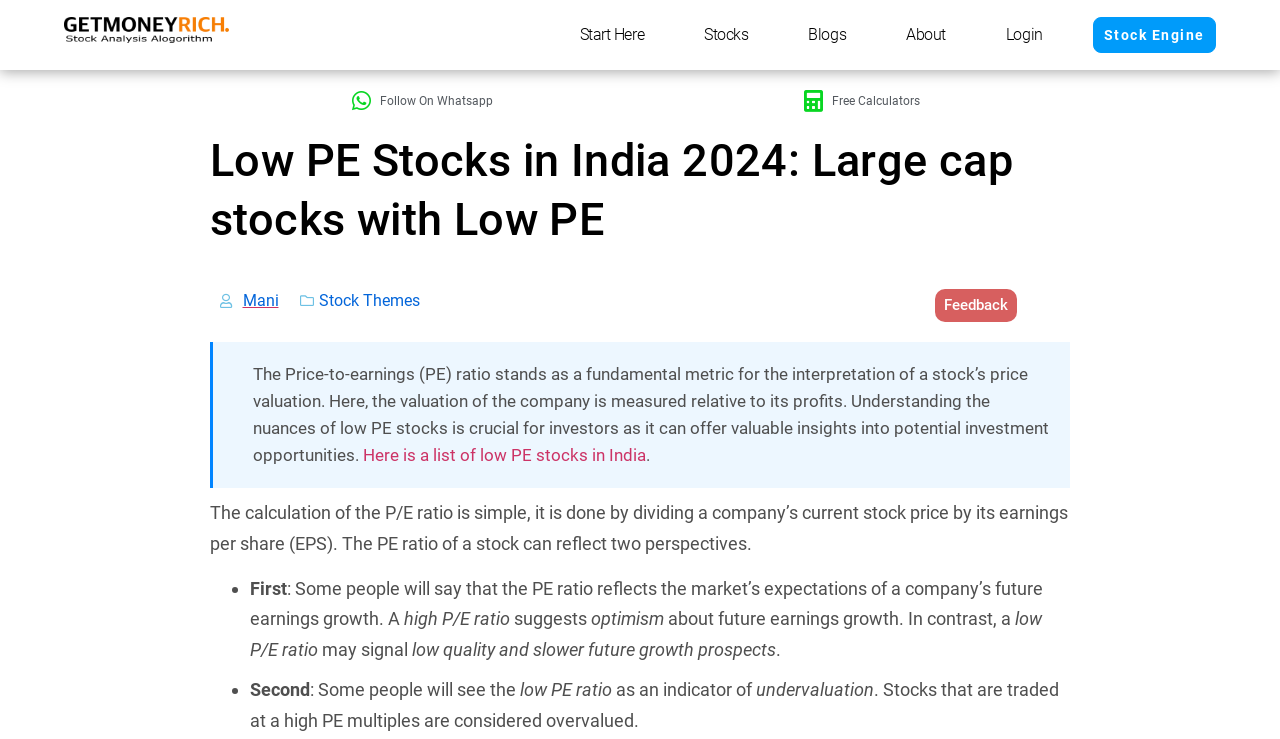Determine the bounding box coordinates of the clickable area required to perform the following instruction: "Click on the 'Start Here' link". The coordinates should be represented as four float numbers between 0 and 1: [left, top, right, bottom].

[0.445, 0.026, 0.511, 0.069]